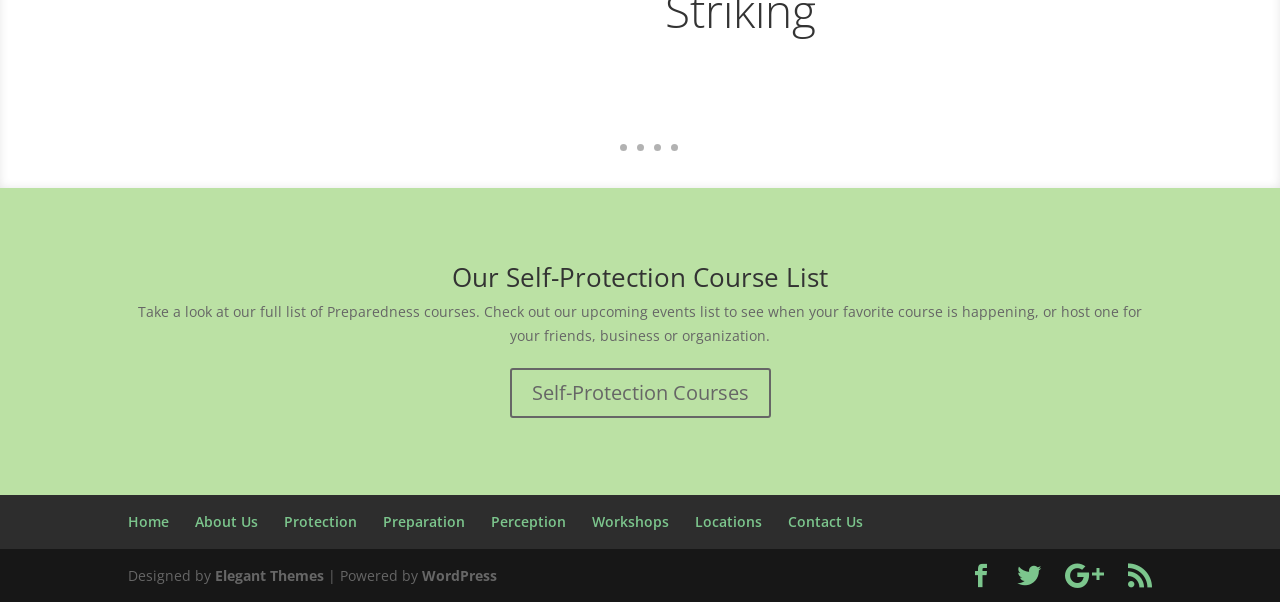How many links are present in the top navigation bar?
Refer to the image and provide a concise answer in one word or phrase.

7